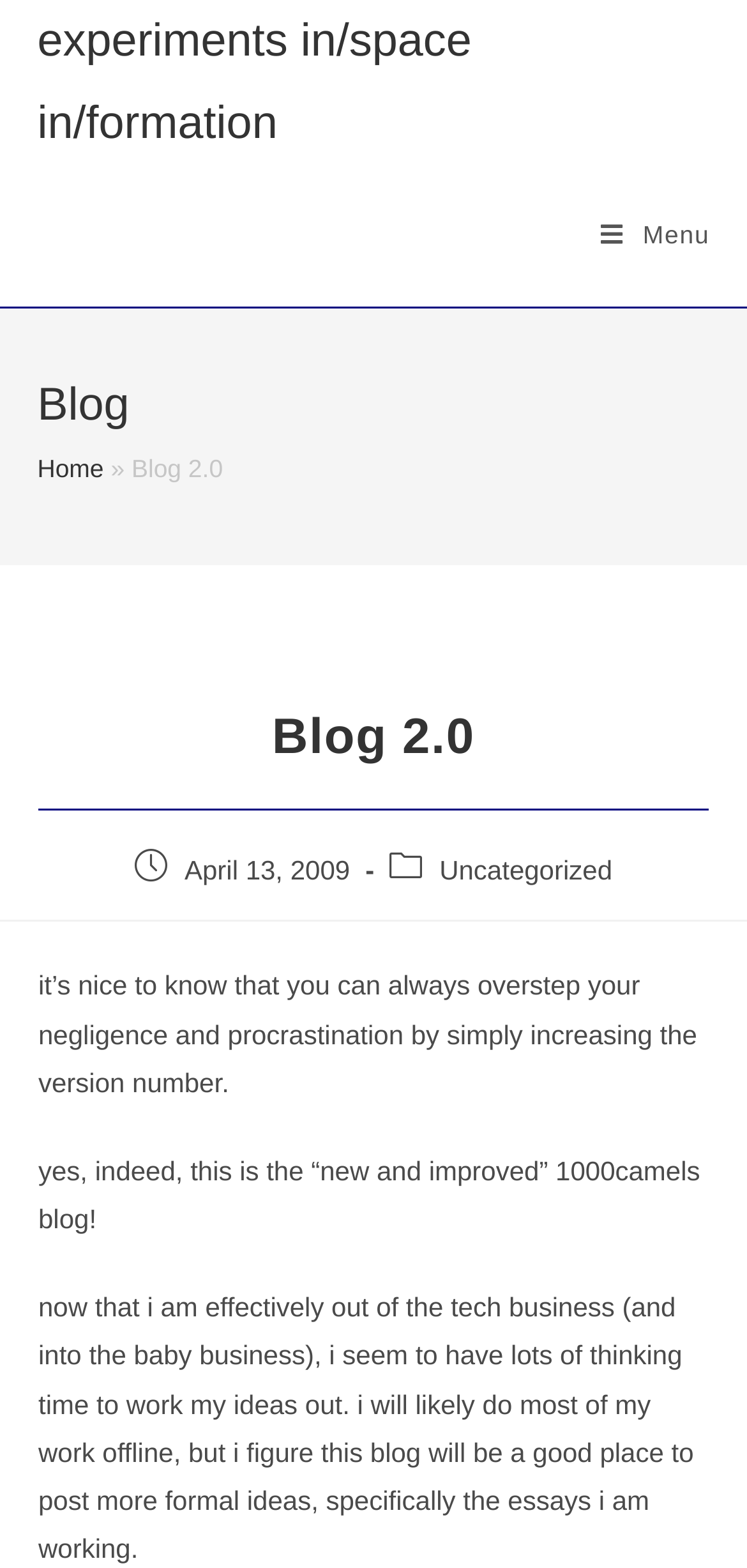Give a concise answer using one word or a phrase to the following question:
What is the author's current occupation?

baby business